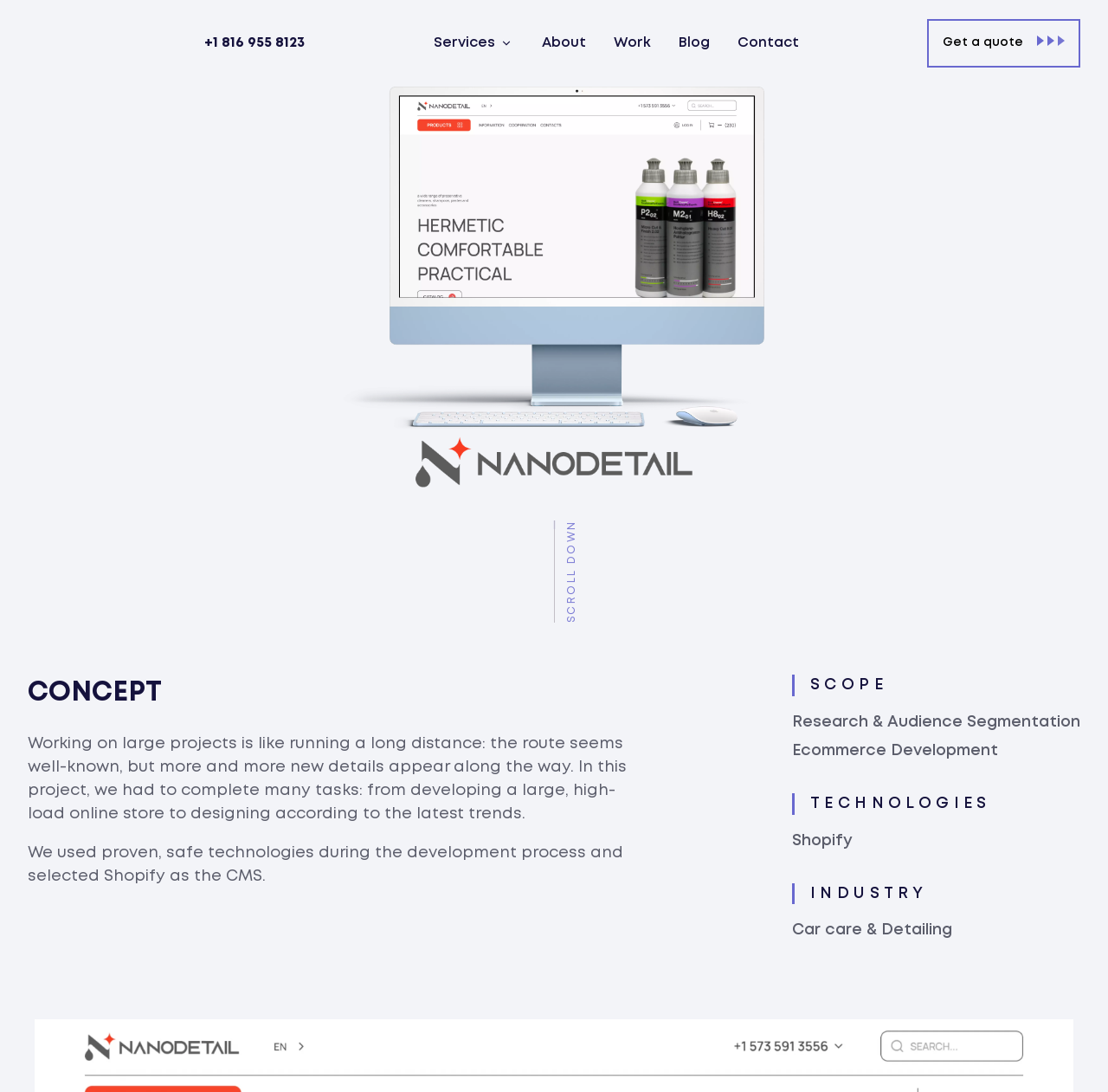Determine the coordinates of the bounding box that should be clicked to complete the instruction: "Go to the home page". The coordinates should be represented by four float numbers between 0 and 1: [left, top, right, bottom].

None